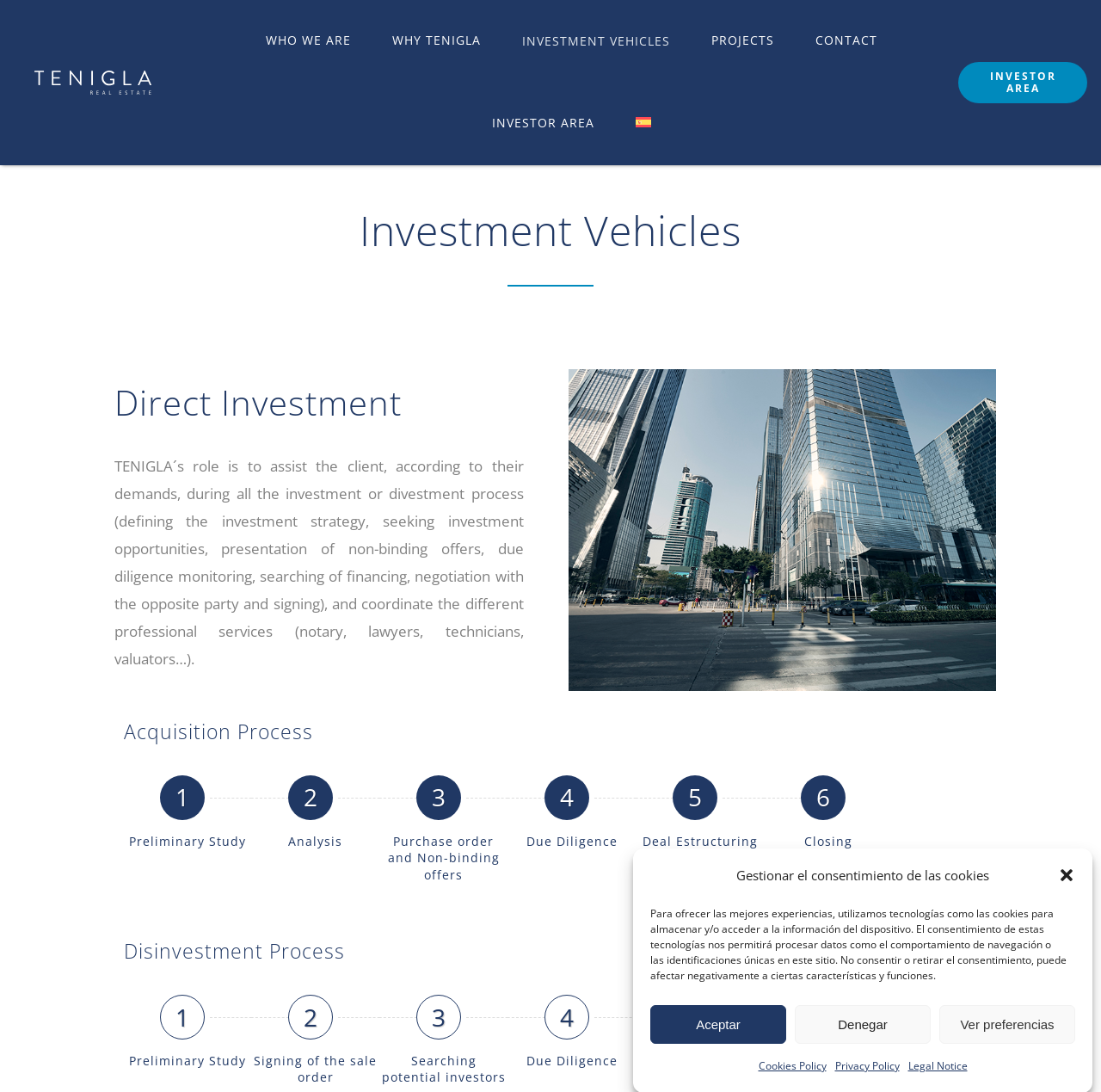Determine the bounding box coordinates of the clickable element to complete this instruction: "Click the 'WHO WE ARE' link". Provide the coordinates in the format of four float numbers between 0 and 1, [left, top, right, bottom].

[0.223, 0.0, 0.338, 0.076]